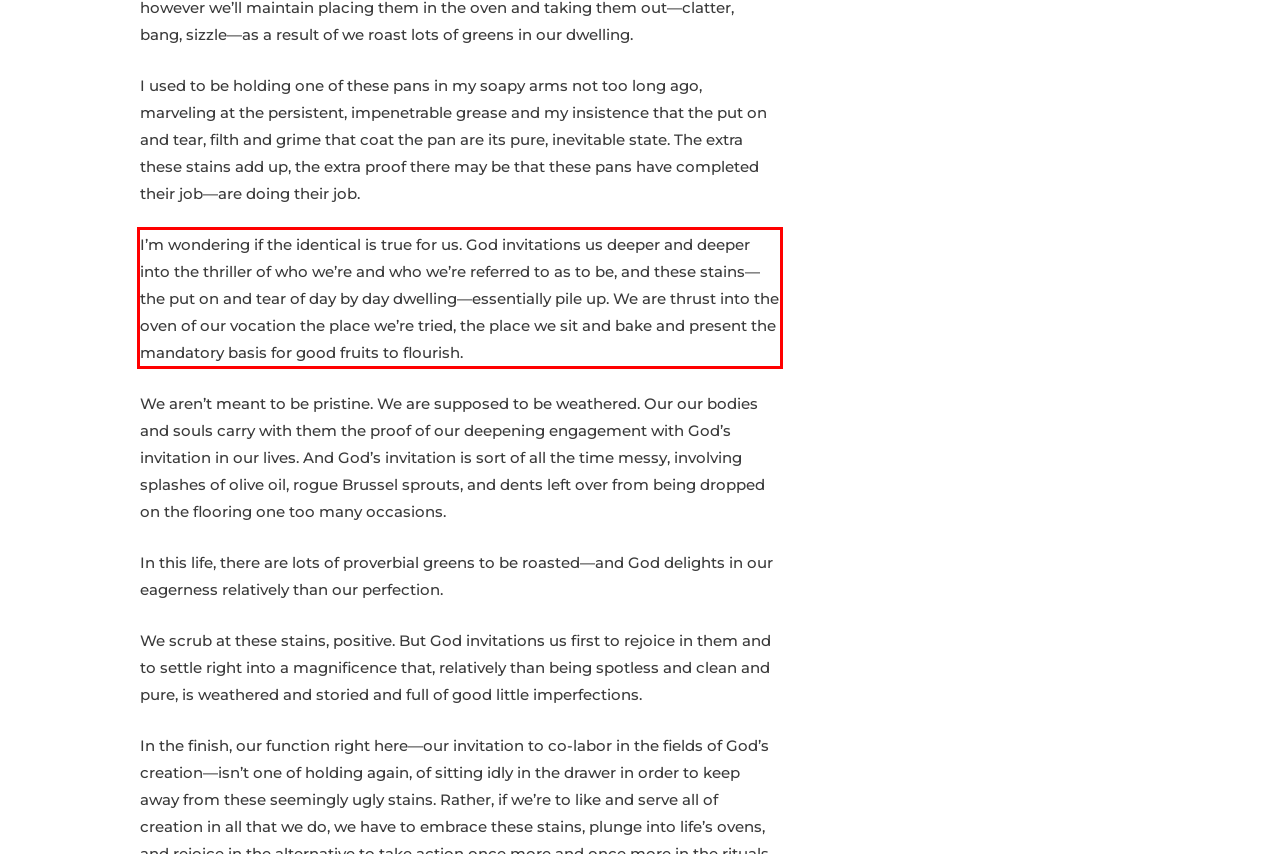Look at the screenshot of the webpage, locate the red rectangle bounding box, and generate the text content that it contains.

I’m wondering if the identical is true for us. God invitations us deeper and deeper into the thriller of who we’re and who we’re referred to as to be, and these stains—the put on and tear of day by day dwelling—essentially pile up. We are thrust into the oven of our vocation the place we’re tried, the place we sit and bake and present the mandatory basis for good fruits to flourish.